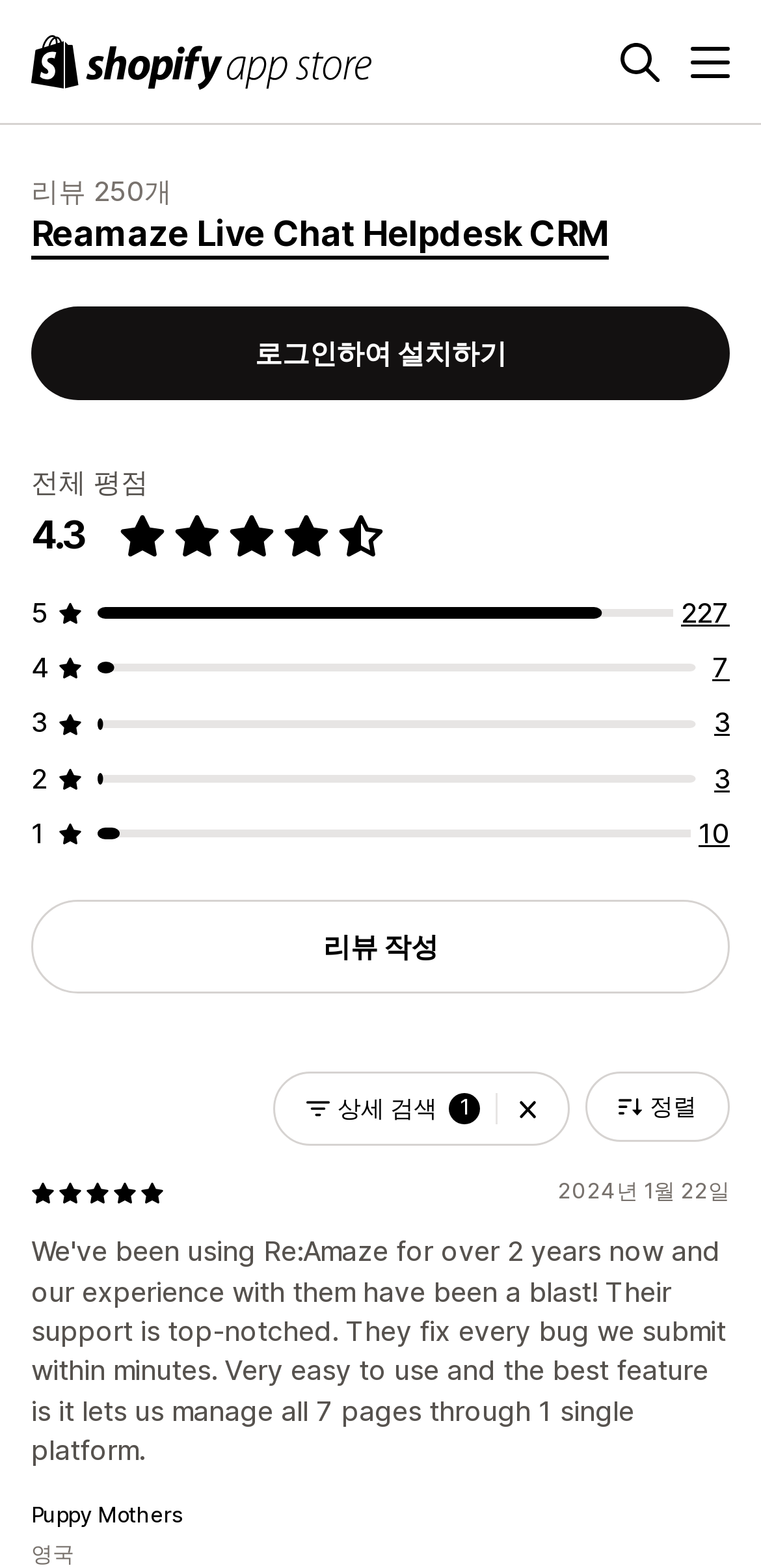What is the country of the reviewer 'Puppy Mothers'?
Give a single word or phrase answer based on the content of the image.

영국